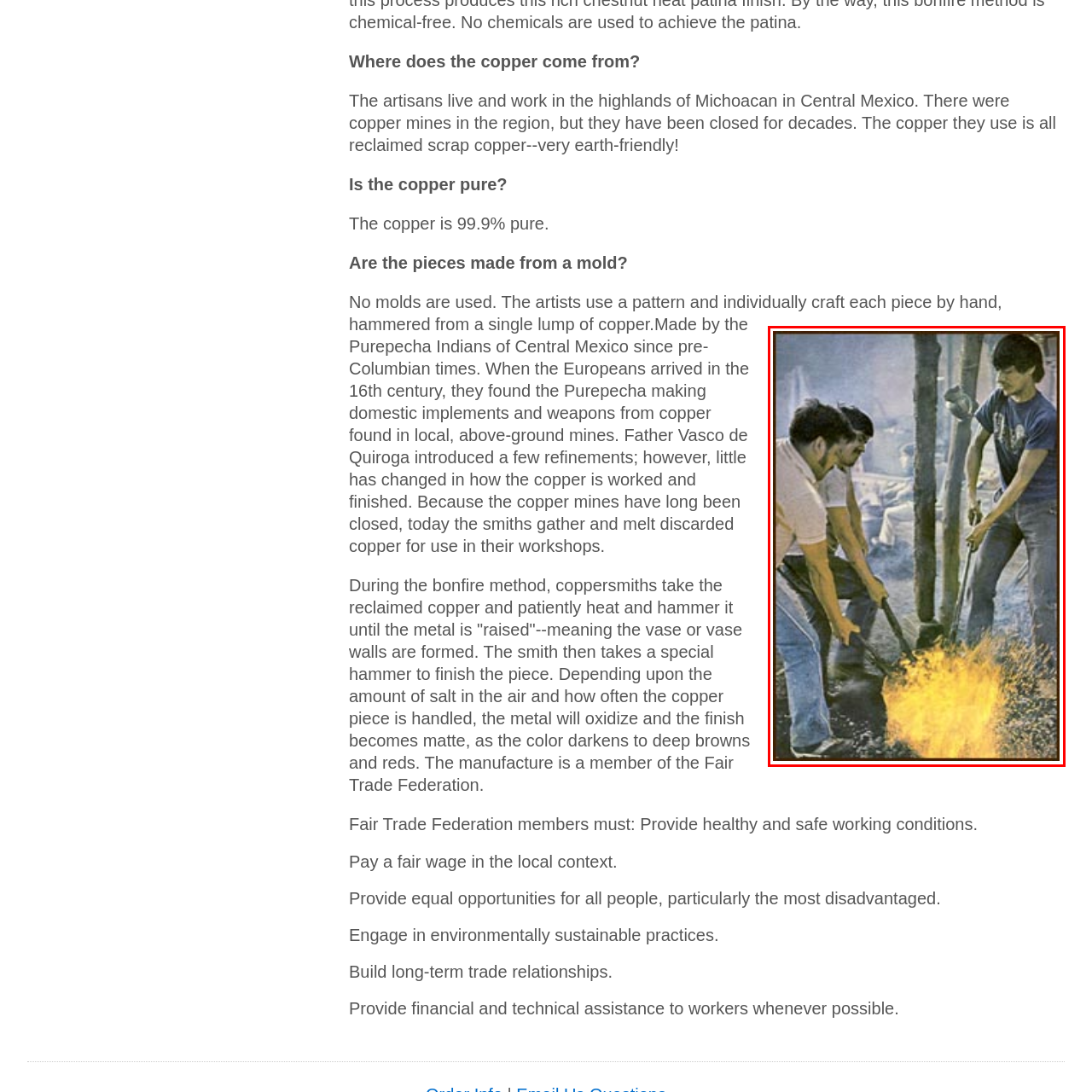What is the cultural origin of this craft?  
Carefully review the image highlighted by the red outline and respond with a comprehensive answer based on the image's content.

According to the caption, this traditional craft of coppersmithing has been preserved by the Purepecha Indians of Central Mexico for generations, highlighting the rich cultural legacy behind this practice.